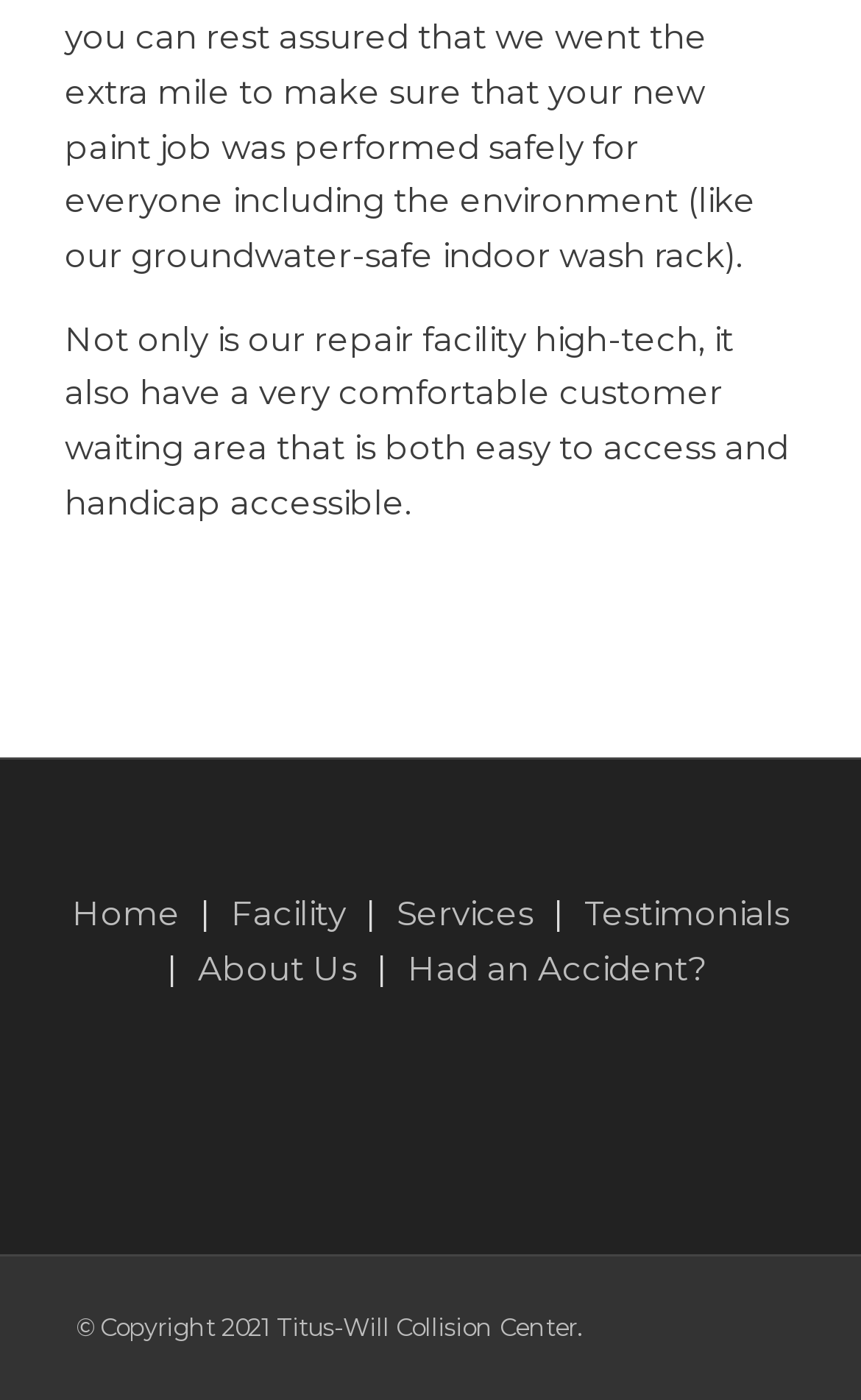Predict the bounding box of the UI element based on the description: "About Us". The coordinates should be four float numbers between 0 and 1, formatted as [left, top, right, bottom].

[0.229, 0.677, 0.414, 0.707]